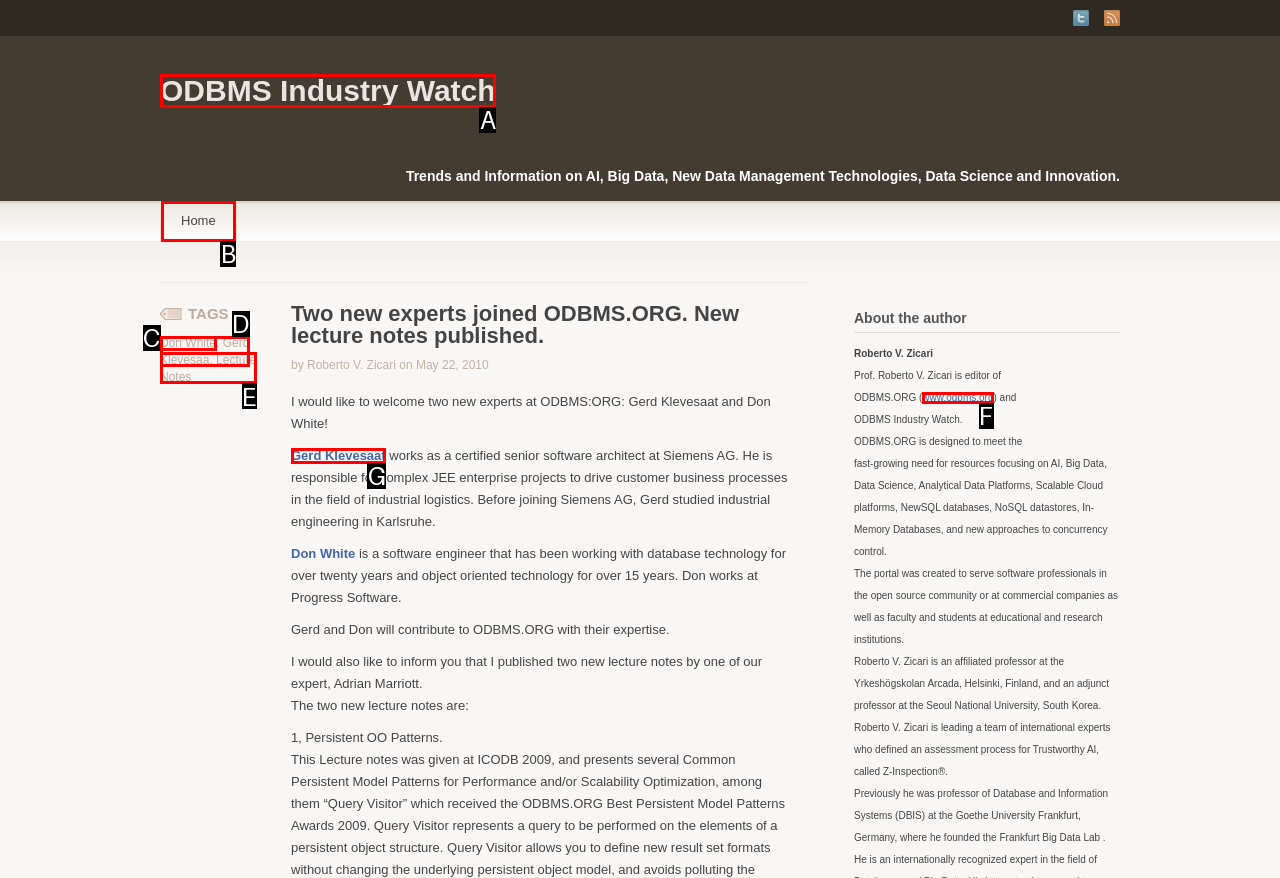Identify the HTML element that best fits the description: ODBMS Industry Watch. Respond with the letter of the corresponding element.

A